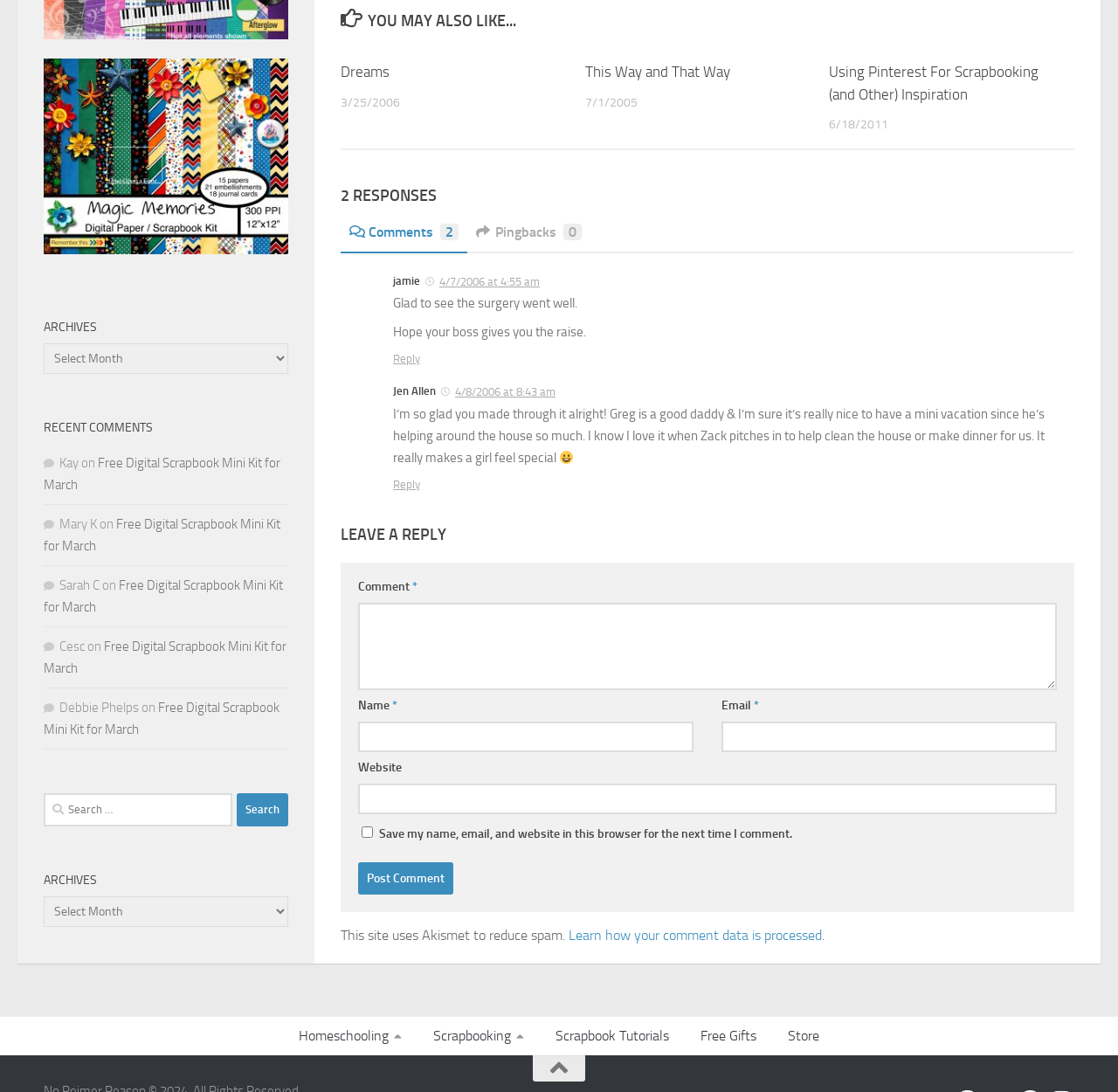Look at the image and give a detailed response to the following question: What is the name of the site that uses Akismet to reduce spam?

I found a static text element with the text 'This site uses Akismet to reduce spam.' at [0.305, 0.849, 0.509, 0.864]. This suggests that the site being referred to is the current site.